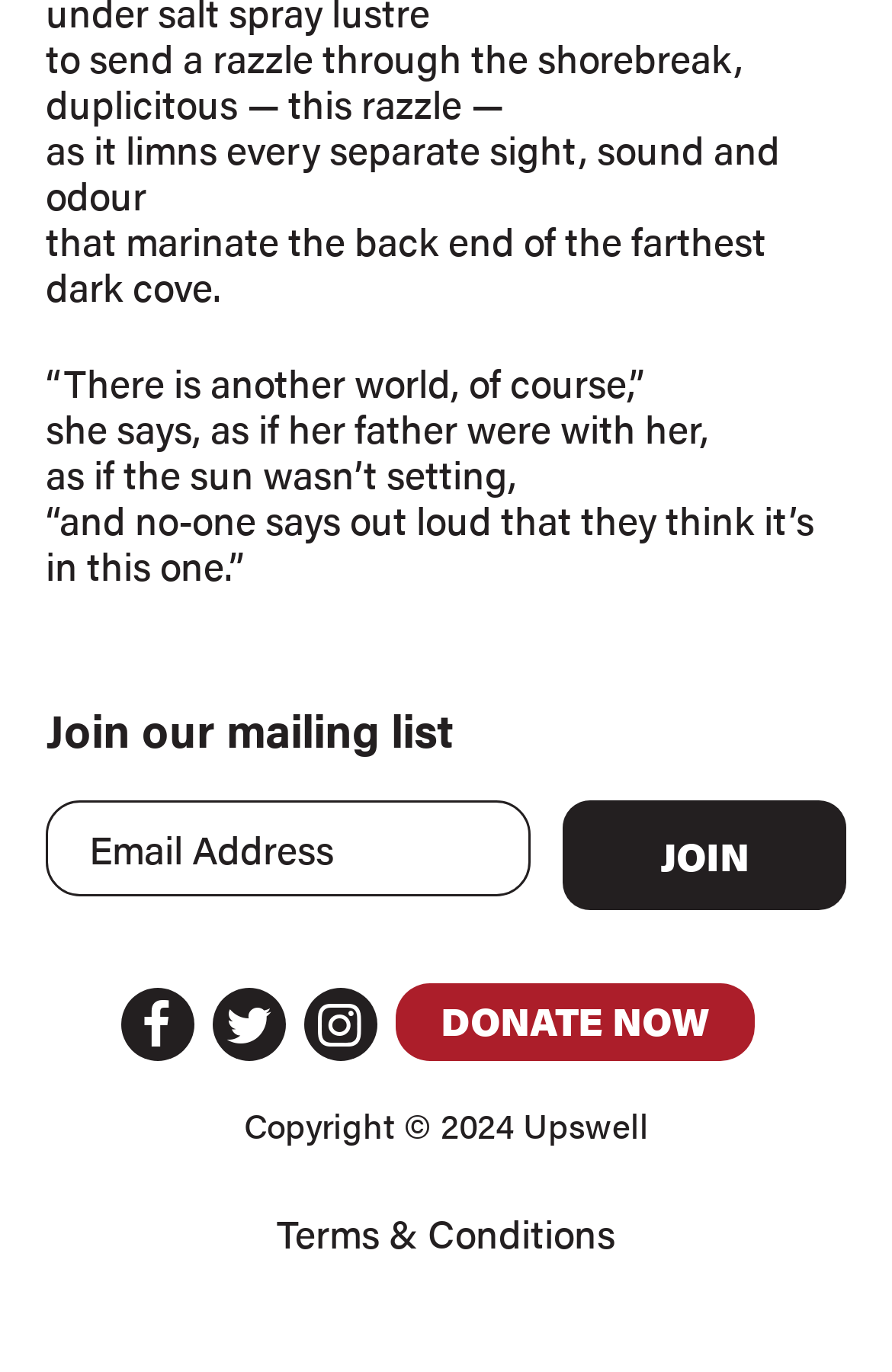How many links are present at the bottom of the page?
From the image, provide a succinct answer in one word or a short phrase.

4